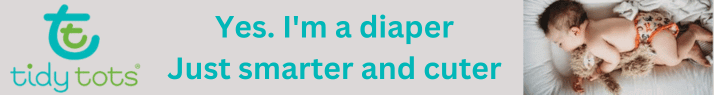Provide a thorough description of the image presented.

The image features a playful advertisement from Tidy Tots, showcasing a cute baby lying comfortably while snuggled with a plush toy. The vibrant, turquoise text reads, "Yes. I'm a diaper, Just smarter and cuter," emphasizing the brand's commitment to both functionality and style. The background is a soft gray, creating a calming effect that complements the cheerful design. This visual aims to appeal to parents looking for high-quality, aesthetically pleasing diaper options that combine practicality with an adorable appearance.